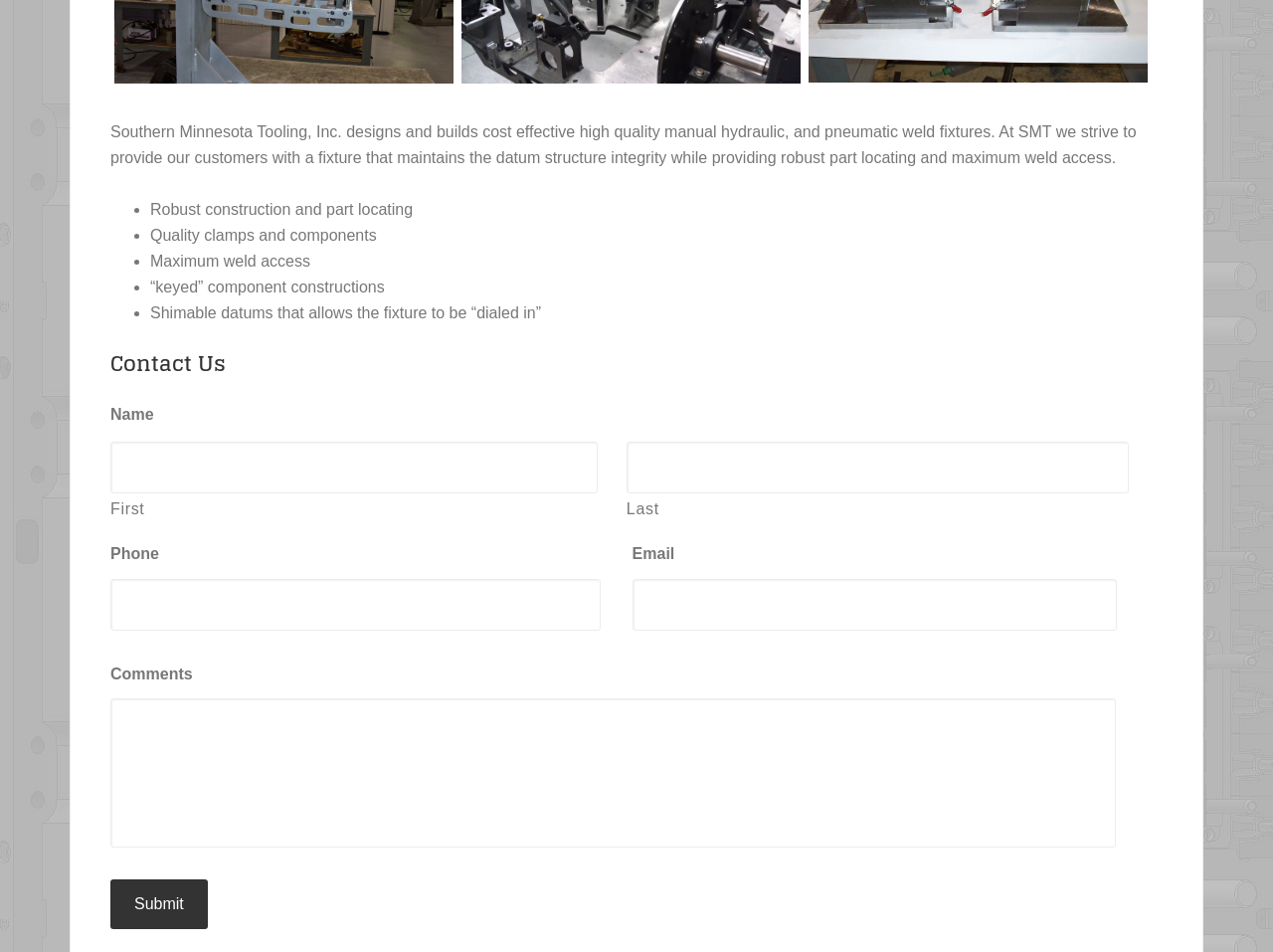Please determine the bounding box coordinates for the UI element described here. Use the format (top-left x, top-left y, bottom-right x, bottom-right y) with values bounded between 0 and 1: value="Submit"

[0.087, 0.924, 0.163, 0.976]